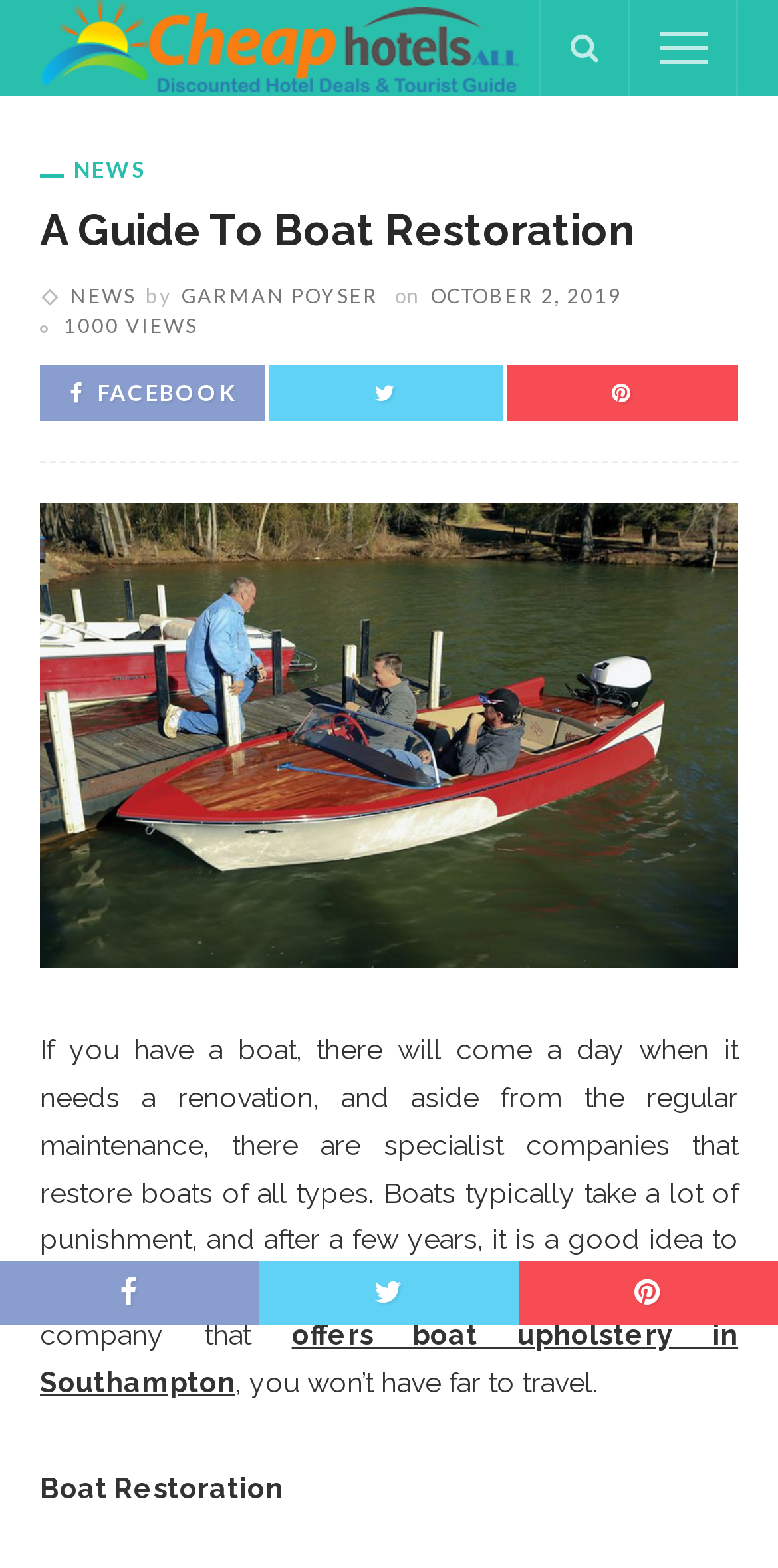Find the bounding box coordinates of the area that needs to be clicked in order to achieve the following instruction: "Check out the Facebook page". The coordinates should be specified as four float numbers between 0 and 1, i.e., [left, top, right, bottom].

[0.09, 0.242, 0.303, 0.258]